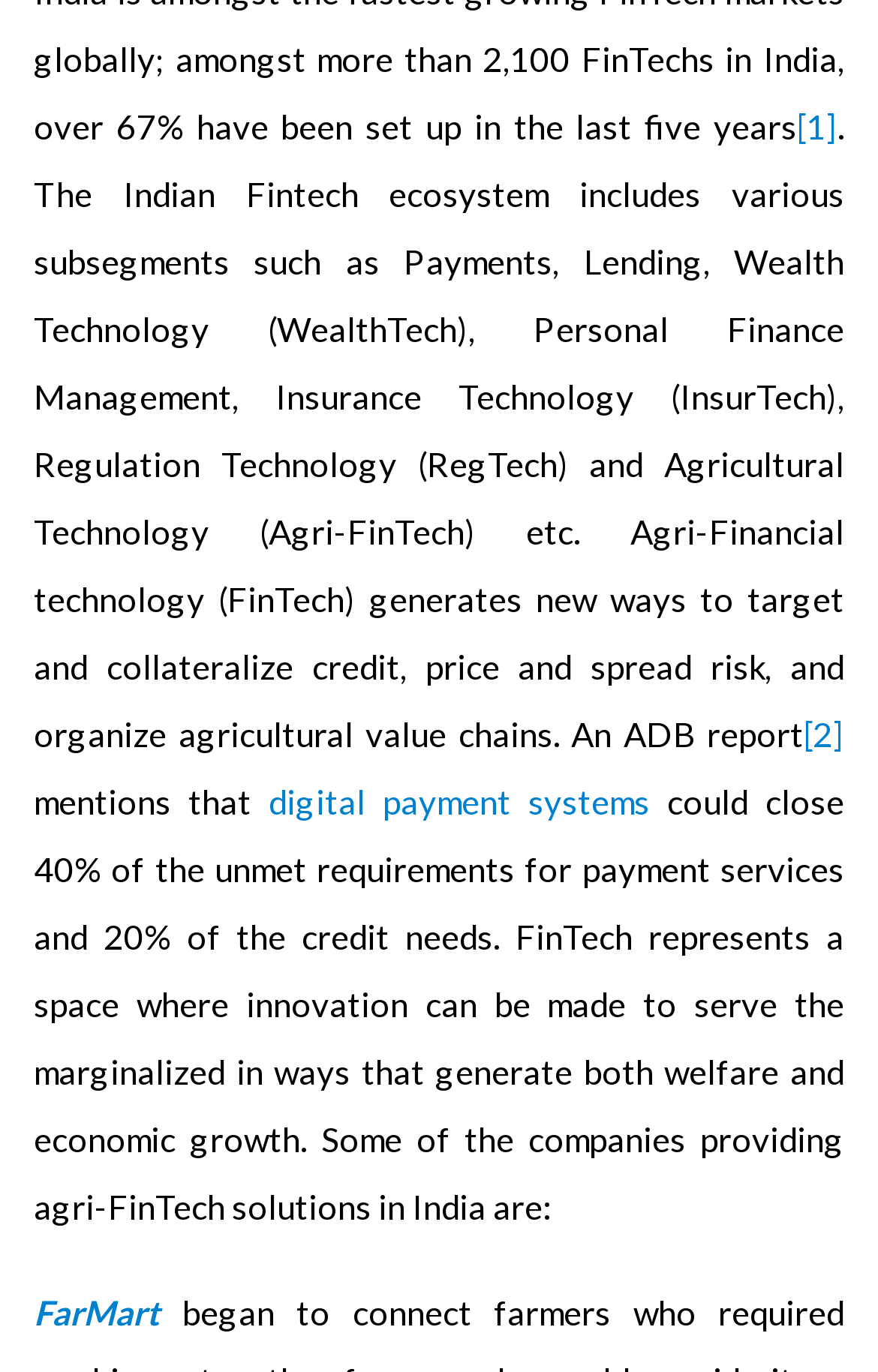What percentage of unmet requirements for payment services can digital payment systems close?
Refer to the image and give a detailed response to the question.

The webpage mentions that digital payment systems could close 40% of the unmet requirements for payment services and 20% of the credit needs.